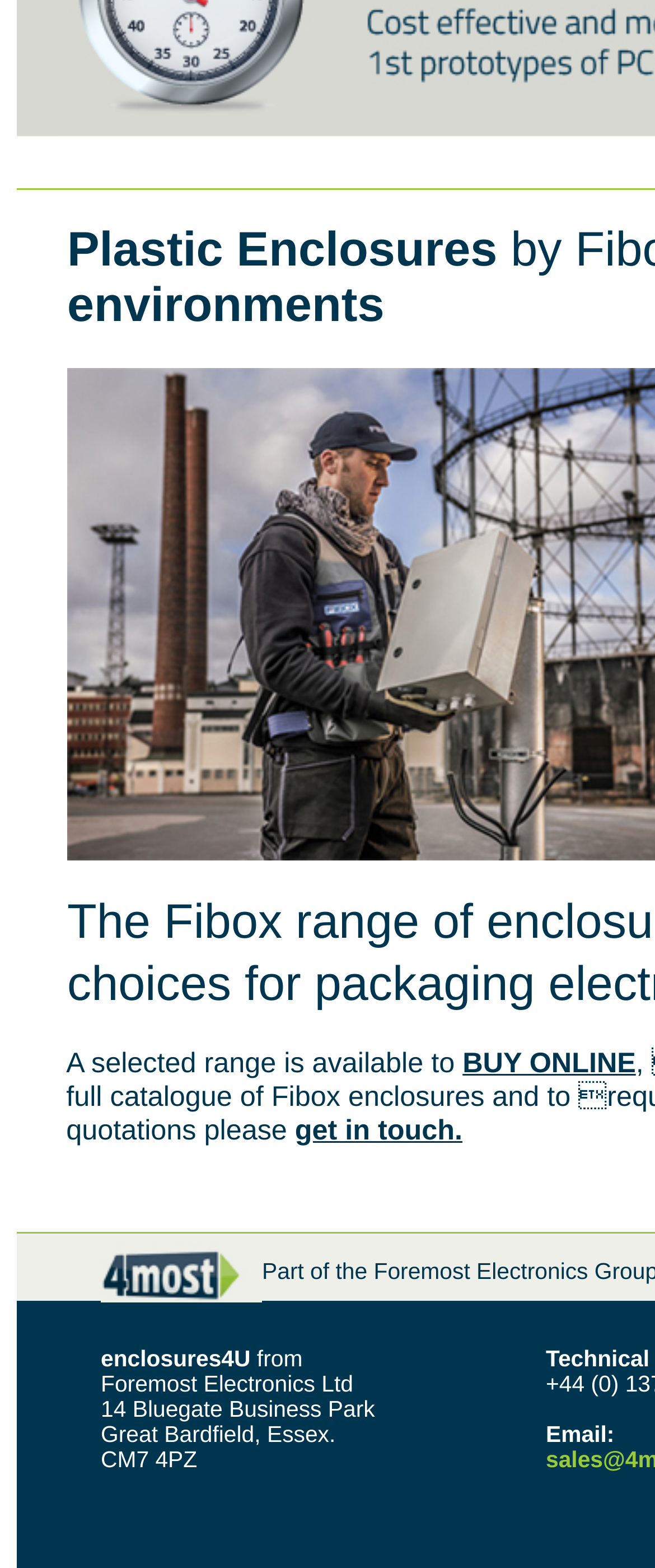What is the logo image of? Look at the image and give a one-word or short phrase answer.

4most